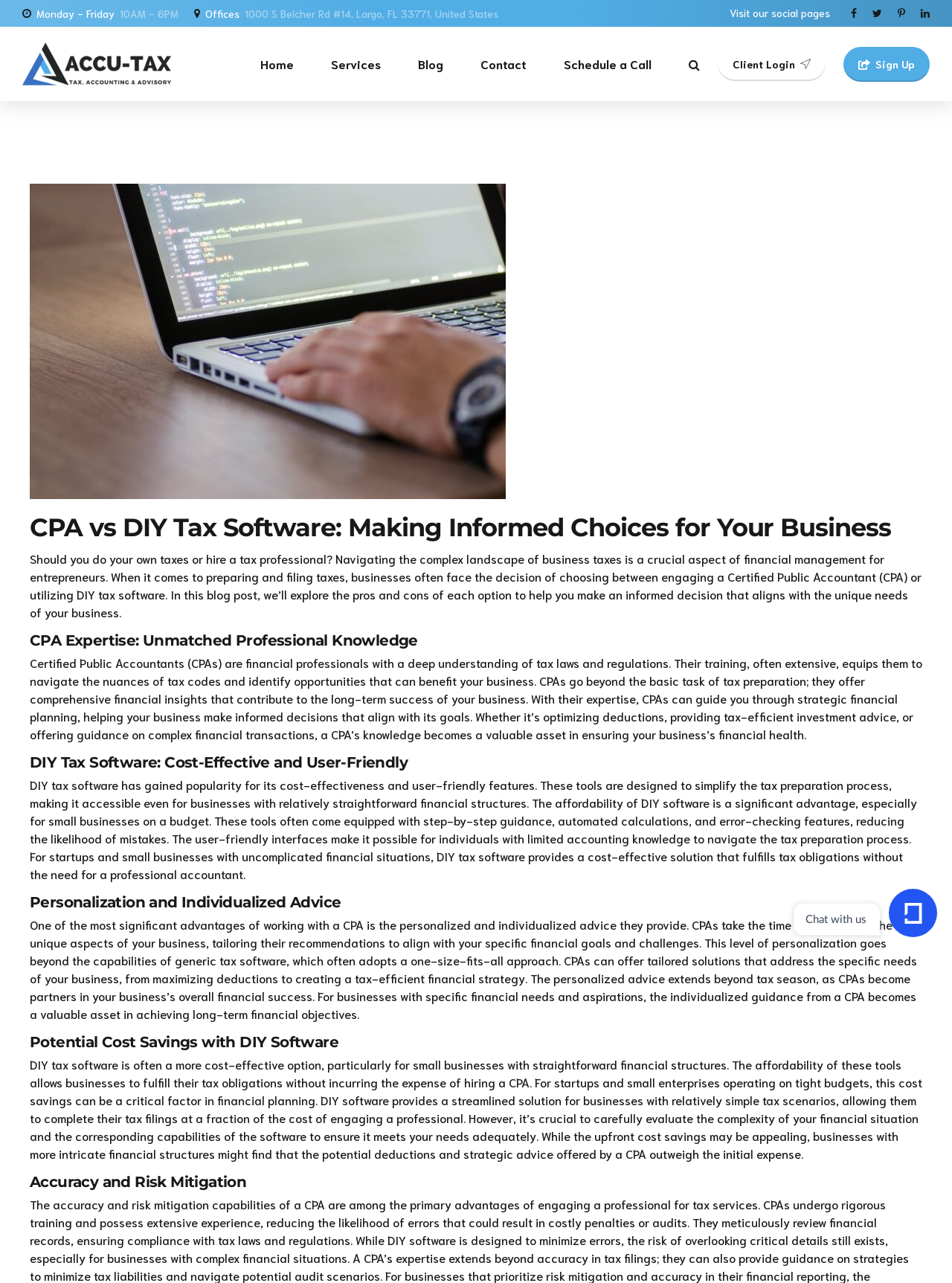Could you locate the bounding box coordinates for the section that should be clicked to accomplish this task: "Read the 'CPA vs DIY Tax Software: Making Informed Choices for Your Business' blog post".

[0.031, 0.401, 0.969, 0.429]